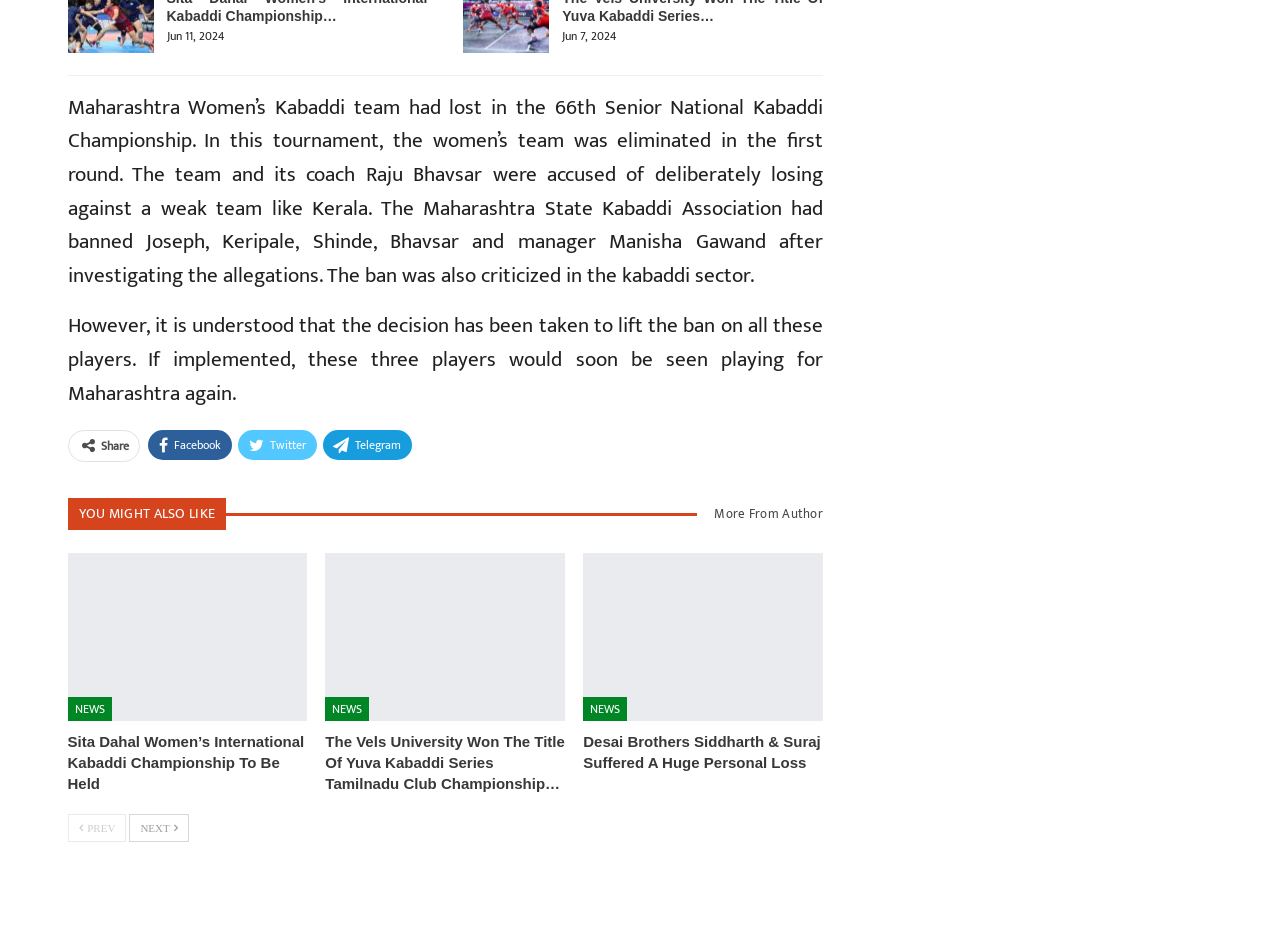Locate the bounding box coordinates of the element to click to perform the following action: 'Go to previous page'. The coordinates should be given as four float values between 0 and 1, in the form of [left, top, right, bottom].

[0.053, 0.871, 0.099, 0.901]